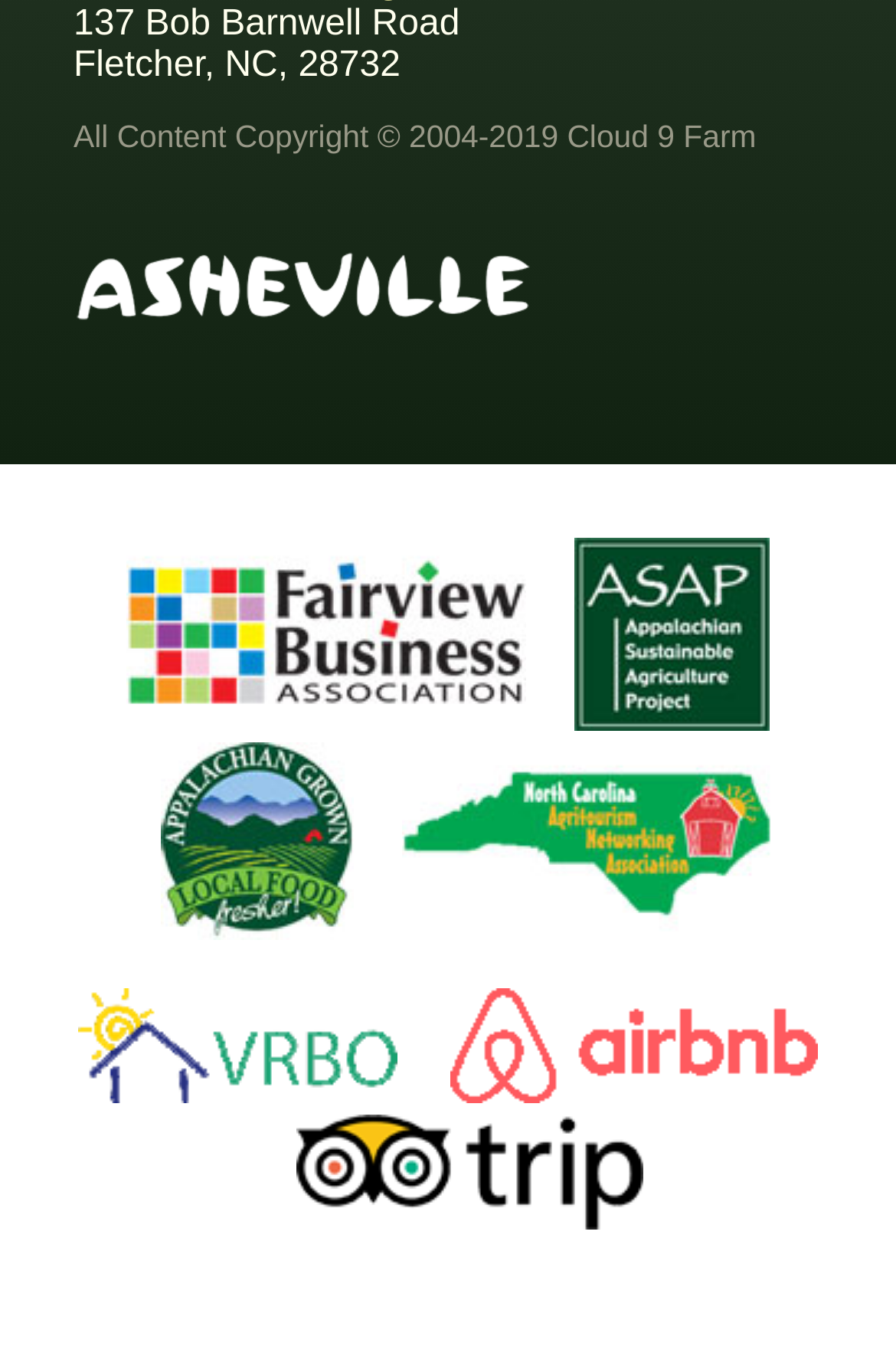Predict the bounding box of the UI element that fits this description: "title="Appalachian Sustainable Agriculture Project"".

[0.64, 0.52, 0.858, 0.549]